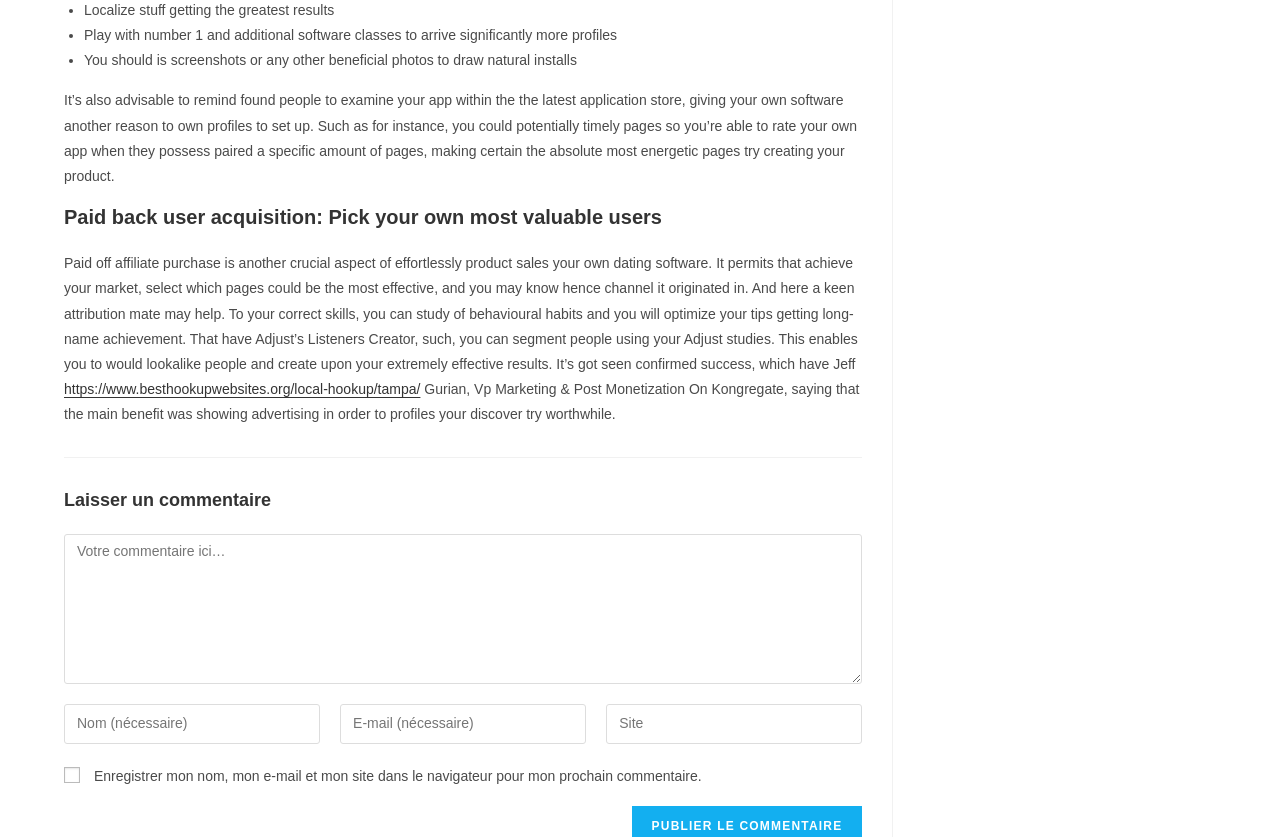What is the purpose of the comment section?
Deliver a detailed and extensive answer to the question.

The comment section appears to be a feature that allows users to leave comments or feedback on the article, with fields for entering a name, email, and website, as well as a checkbox to save this information for future comments.